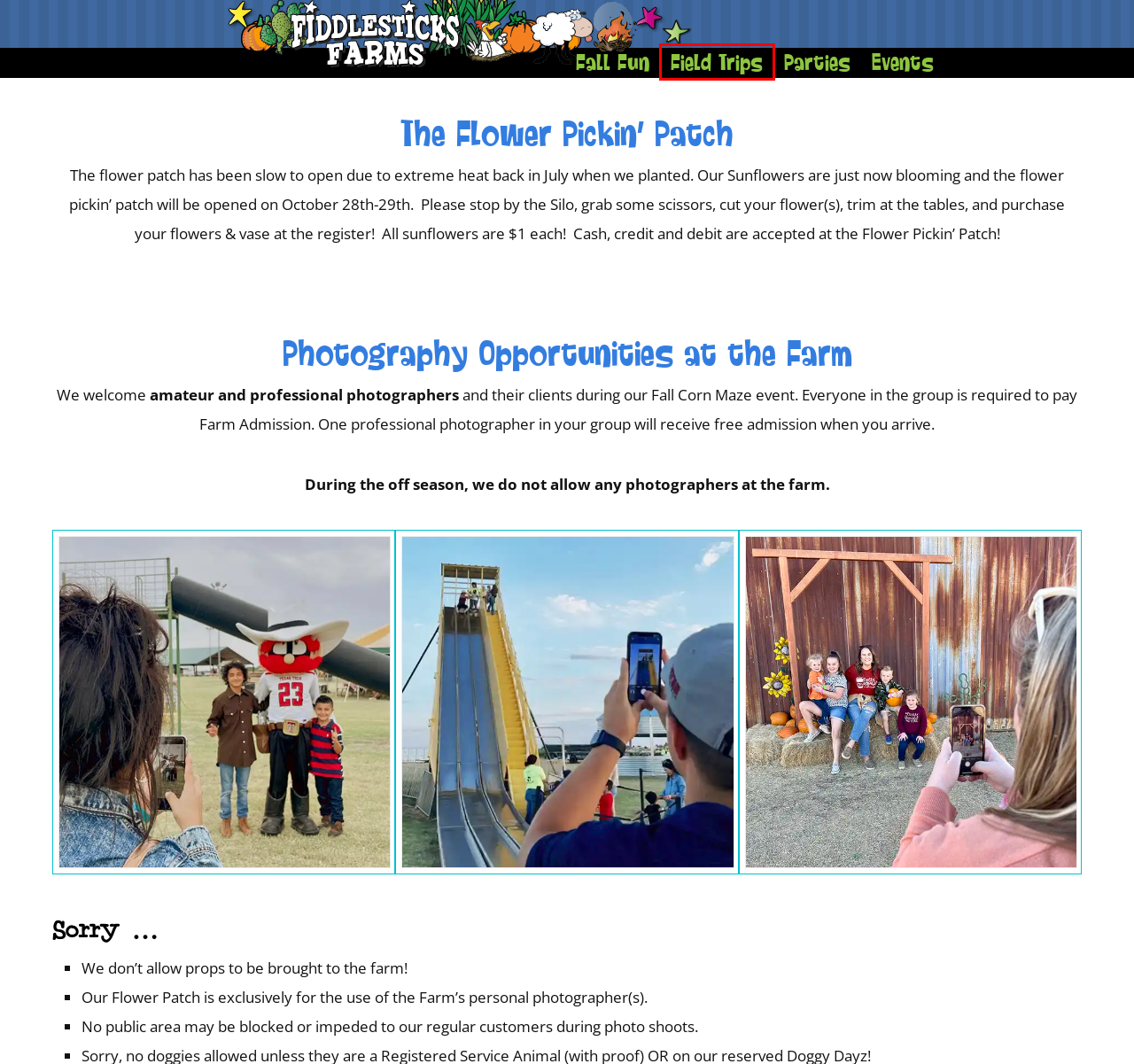Check out the screenshot of a webpage with a red rectangle bounding box. Select the best fitting webpage description that aligns with the new webpage after clicking the element inside the bounding box. Here are the candidates:
A. Fireworks - Fiddlesticks Farms
B. Field Trips - Fiddlesticks Farms
C. Parties! - Fiddlesticks Farms
D. Fall Fun - Fiddlesticks Farms
E. Flowers & Photography - Fiddlesticks Farms
F. Events - Fiddlesticks Farms
G. Helicopter Rides - Fiddlesticks Farms
H. The MAiZE

B